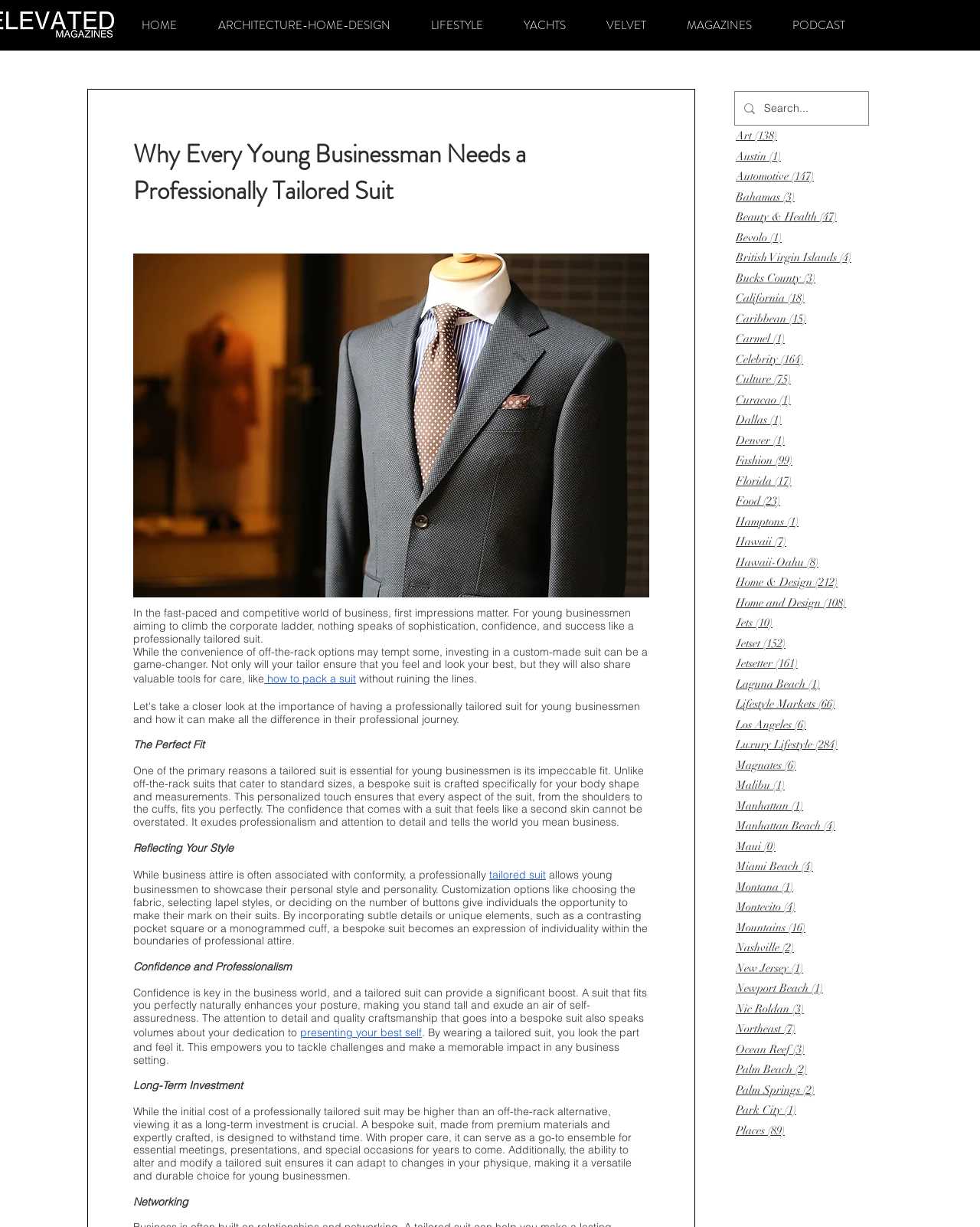Determine the bounding box coordinates of the area to click in order to meet this instruction: "Explore the 'LIFESTYLE' category".

[0.419, 0.012, 0.513, 0.029]